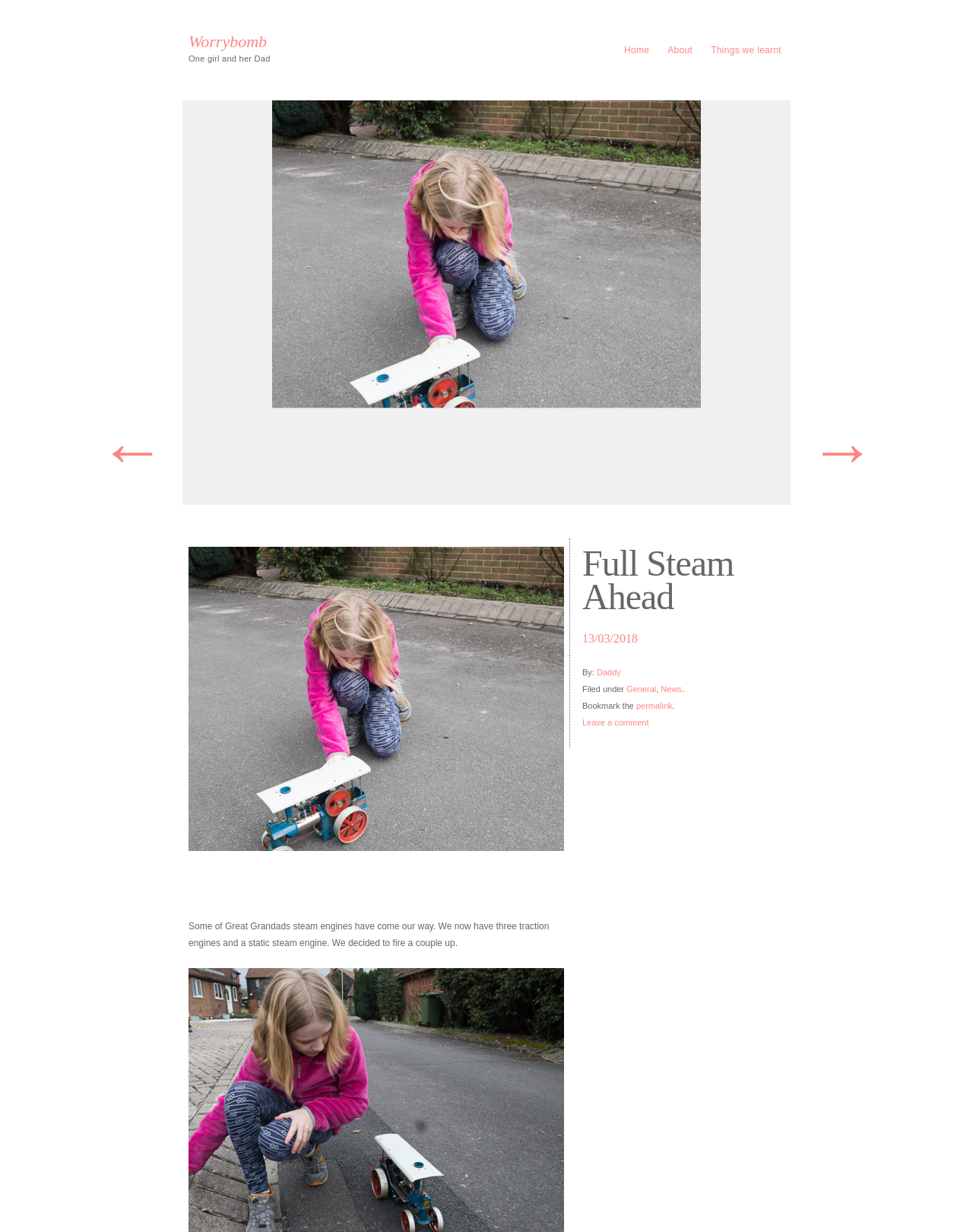Identify the title of the webpage and provide its text content.

Full Steam Ahead